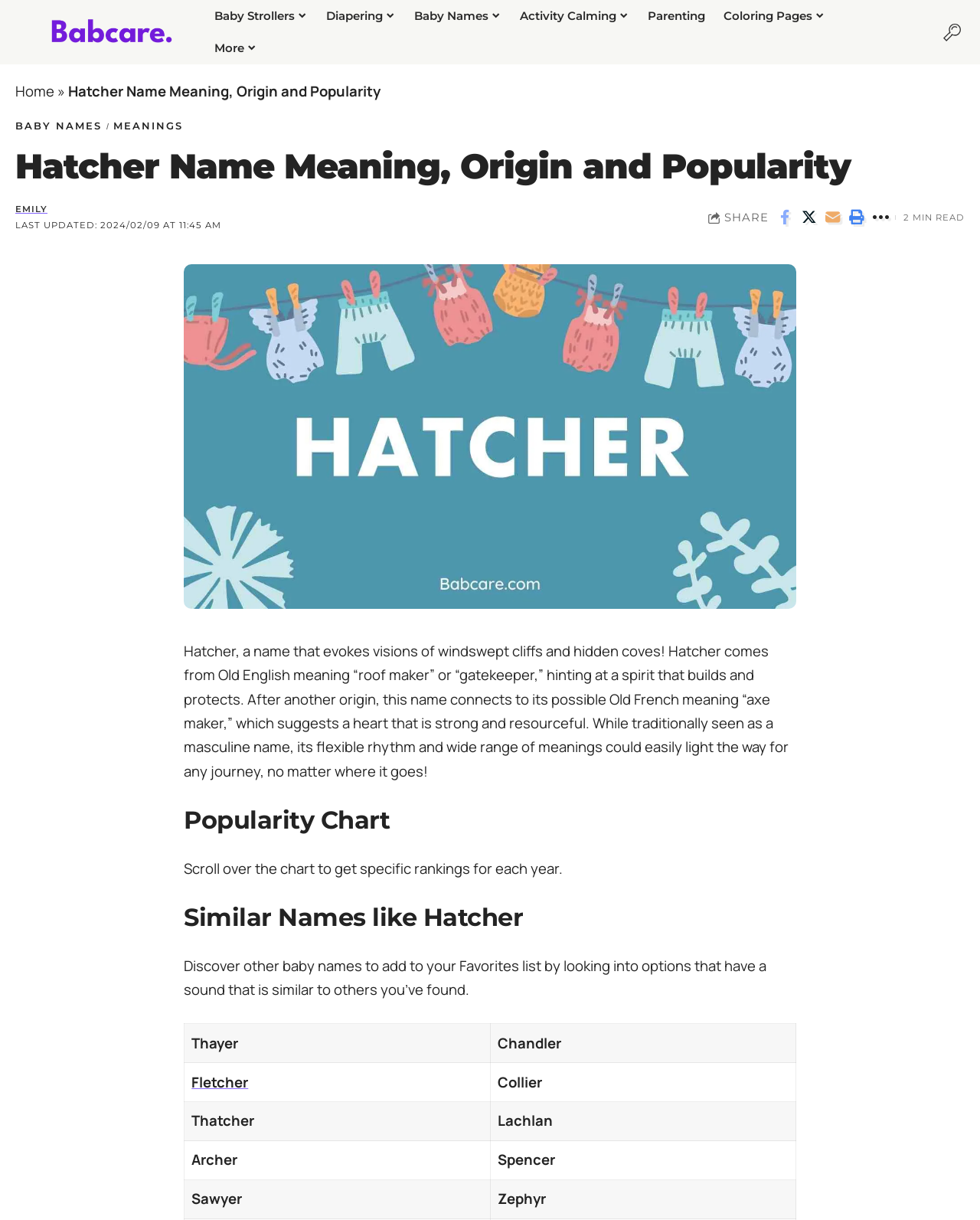Can you identify the bounding box coordinates of the clickable region needed to carry out this instruction: 'View the popularity chart'? The coordinates should be four float numbers within the range of 0 to 1, stated as [left, top, right, bottom].

[0.188, 0.66, 0.812, 0.685]